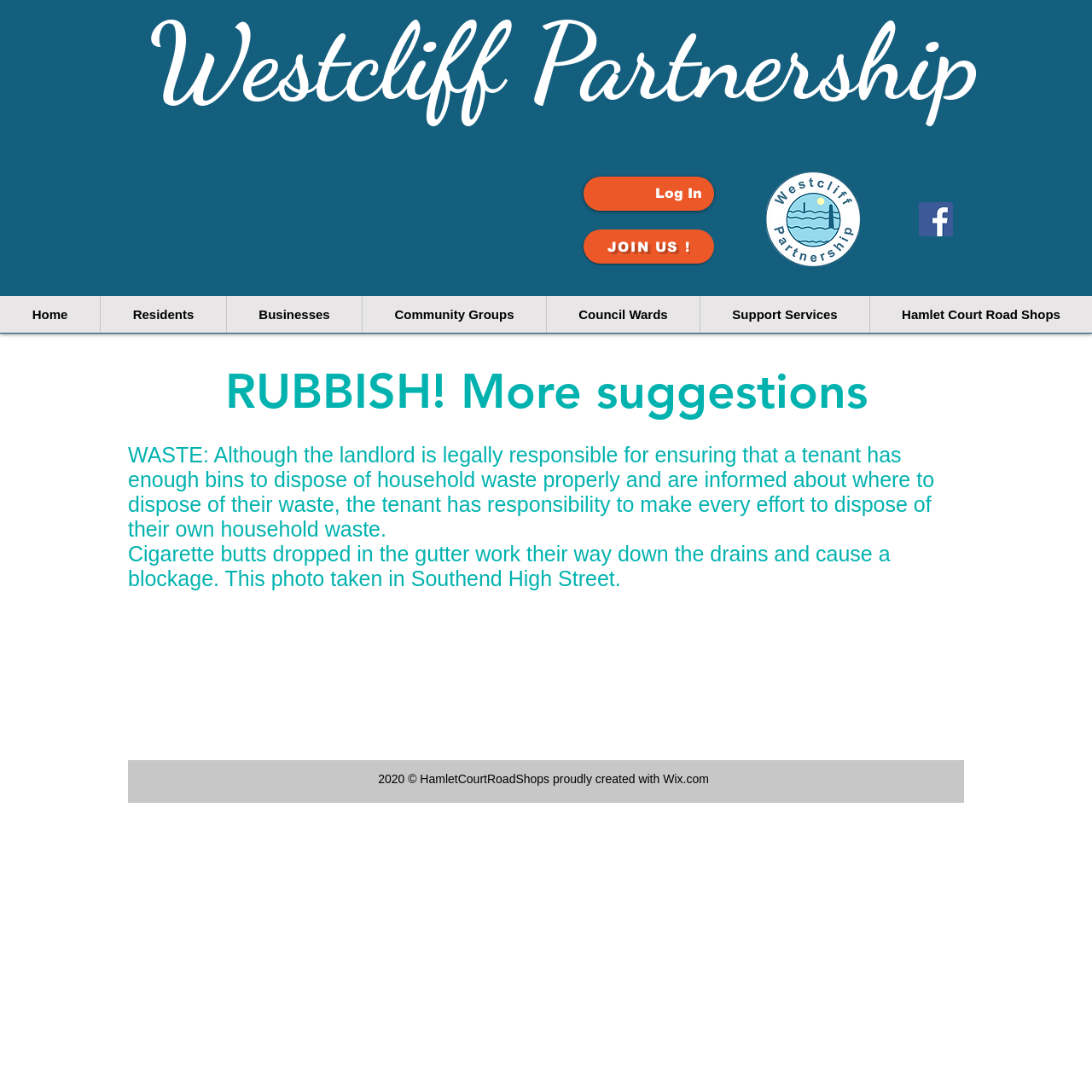Kindly determine the bounding box coordinates for the area that needs to be clicked to execute this instruction: "Go to the Home page".

[0.0, 0.271, 0.091, 0.305]